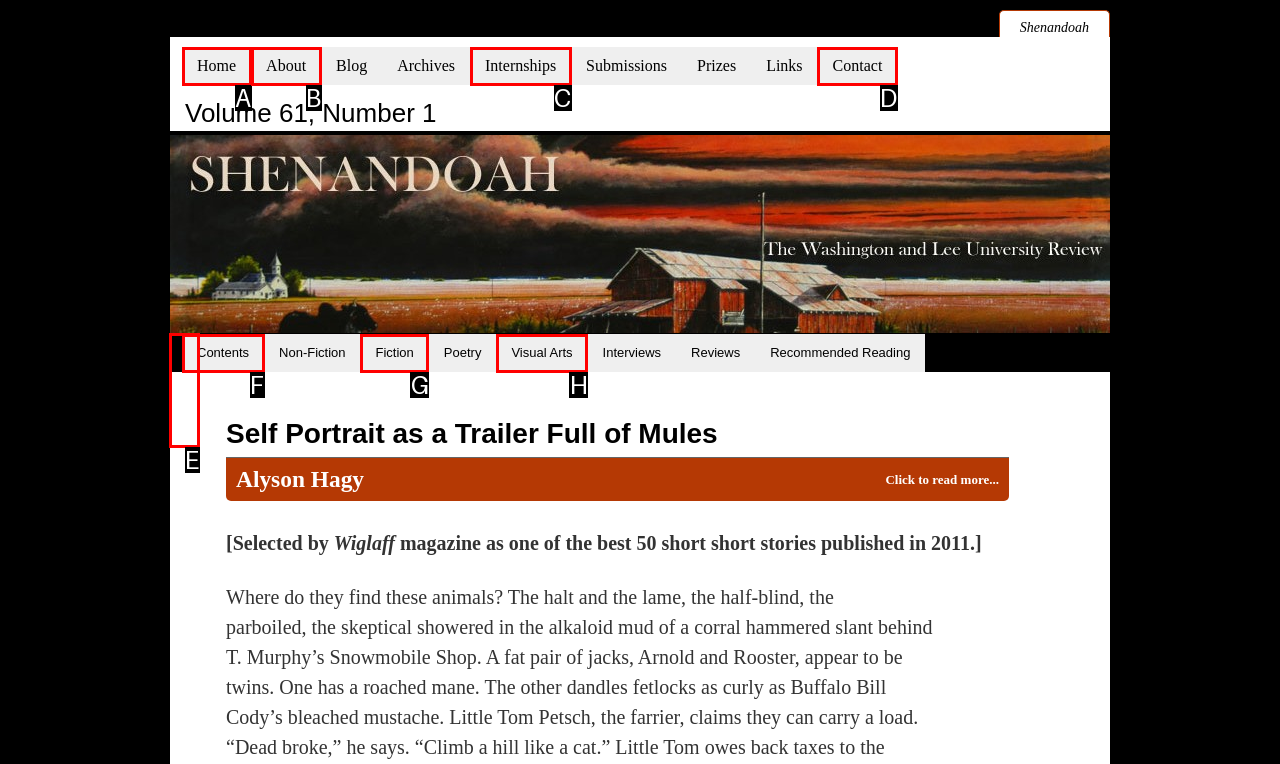Using the description: Visual Arts
Identify the letter of the corresponding UI element from the choices available.

H